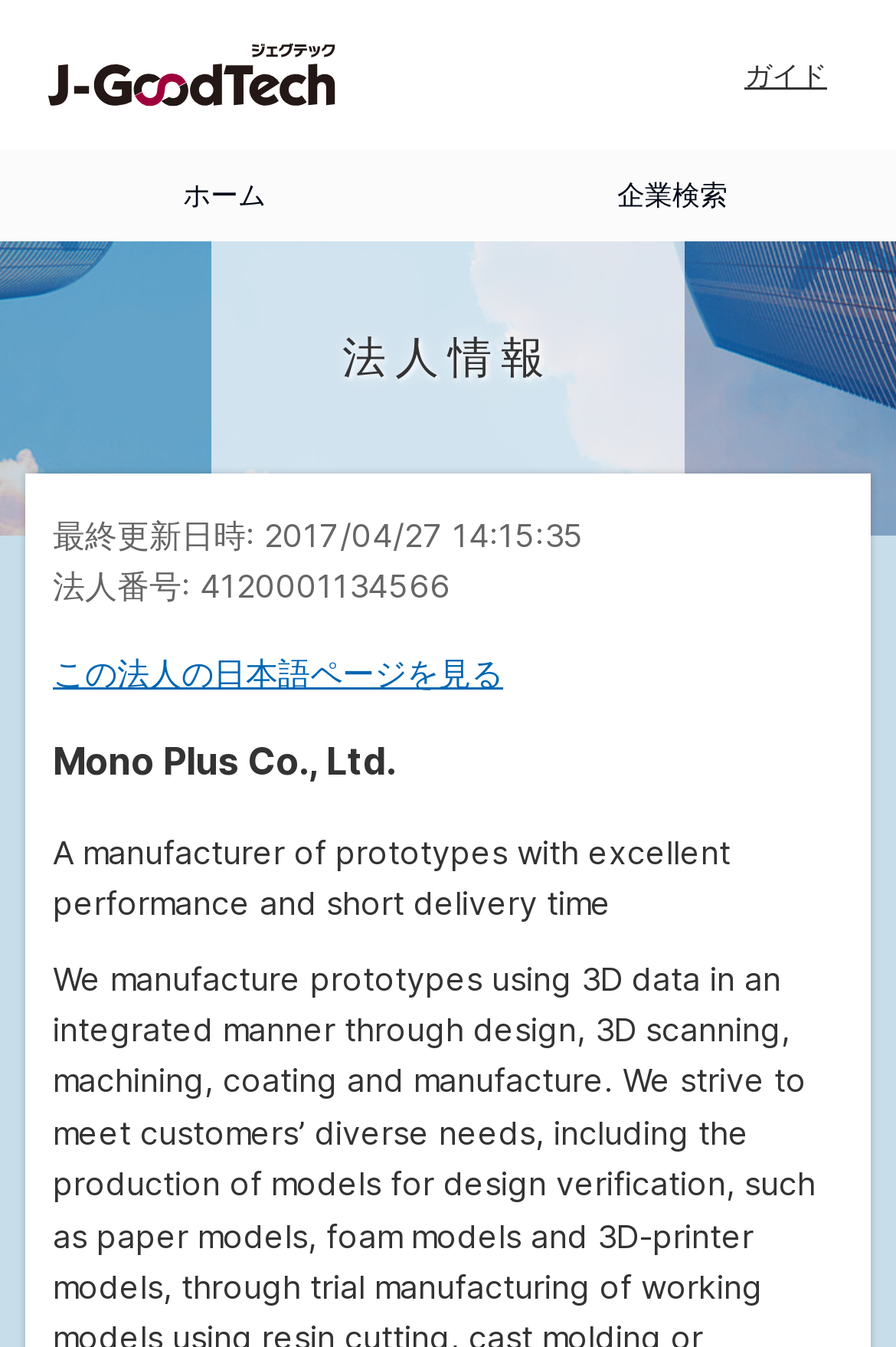Please find the bounding box for the UI component described as follows: "ホーム".

[0.0, 0.111, 0.5, 0.179]